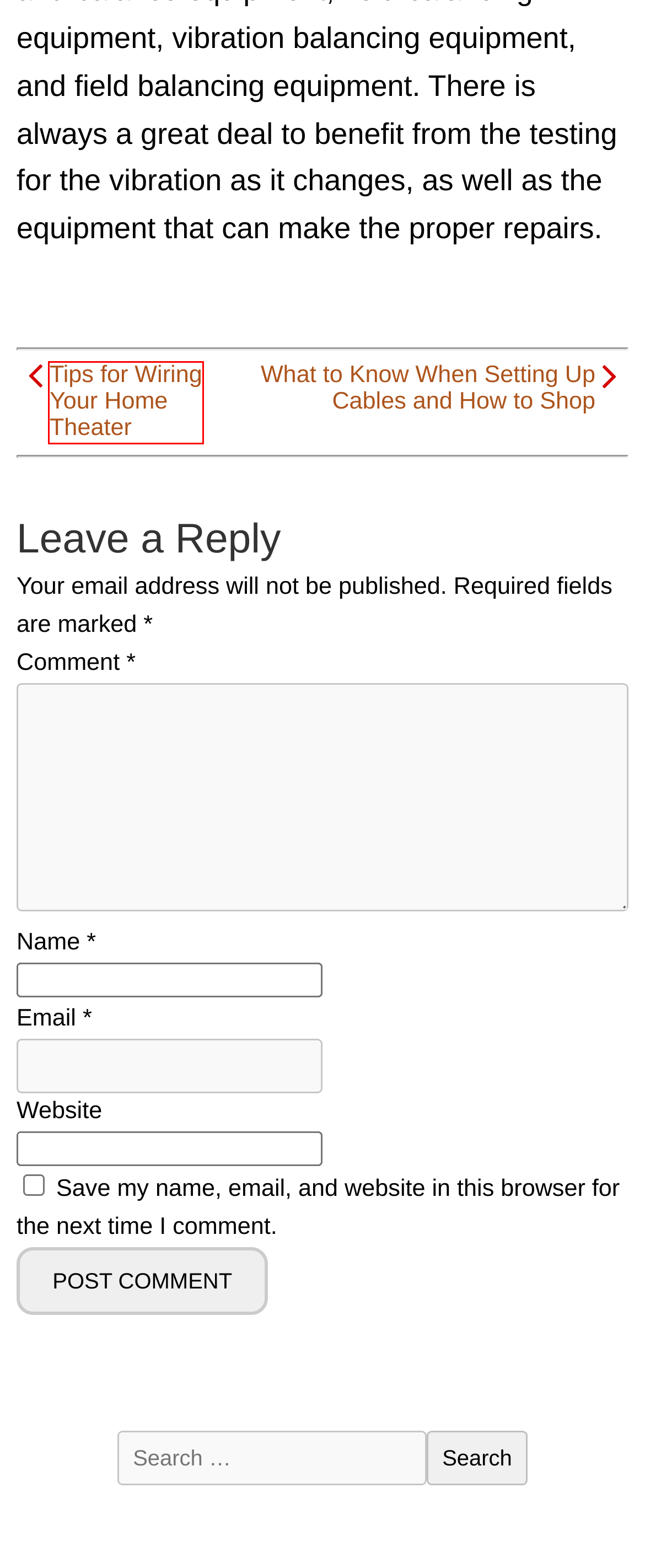Given a screenshot of a webpage with a red bounding box highlighting a UI element, determine which webpage description best matches the new webpage that appears after clicking the highlighted element. Here are the candidates:
A. Vibration analysis Archives - Jailbreak Essence
B. Transient balance Archives - Jailbreak Essence
C. Tips for Wiring Your Home Theater - Jailbreak Essence
D. Helicopter rotor track and balance Archives - Jailbreak Essence
E. Jailbreak Essence - We Are Your Cutting Edge News Source for Phone and Tech News!
F. Is It Illegal to Root Your Android or Jailbreak Your iPhone? - Jailbreak Essence
G. What to Know When Setting Up Cables and How to Shop - Jailbreak Essence
H. Article Archives - Jailbreak Essence

C